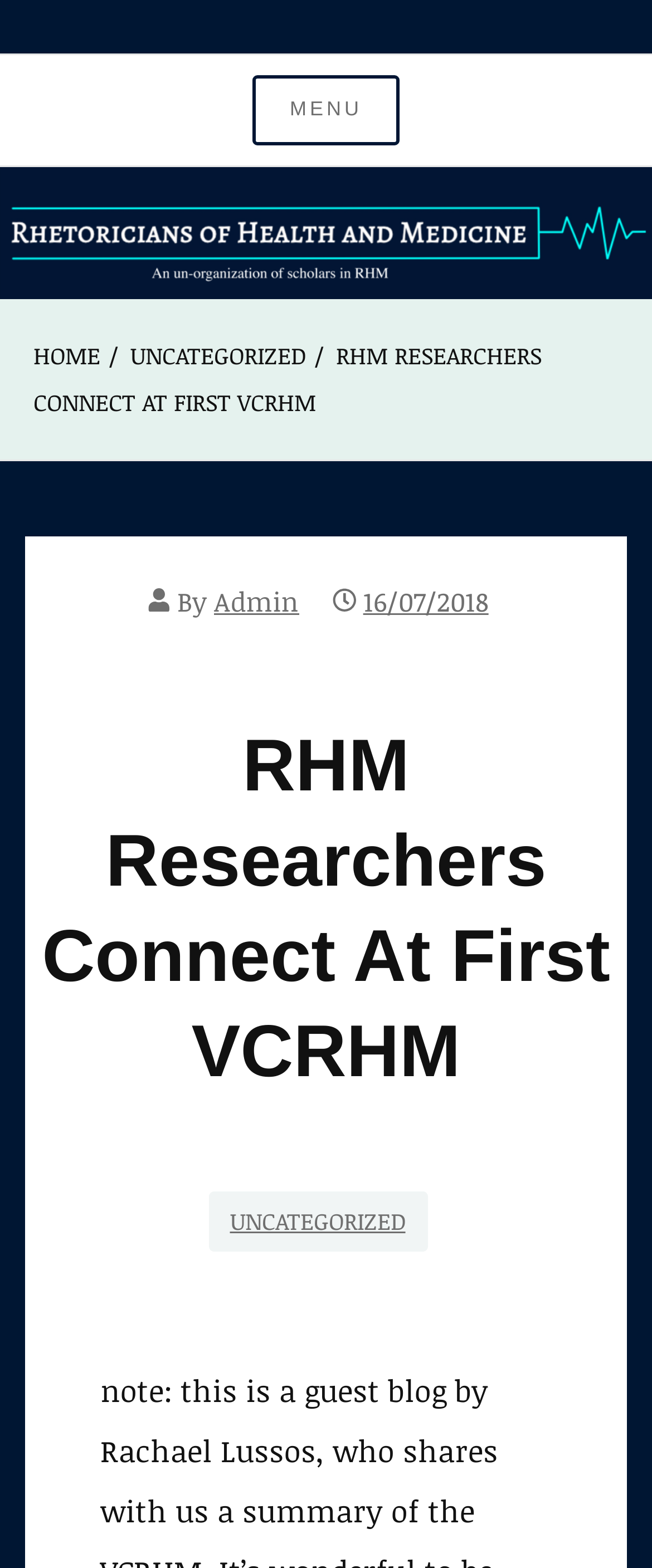What is the date of the article?
Can you offer a detailed and complete answer to this question?

I looked at the article section and found the date '16/07/2018' which indicates the date of the article.